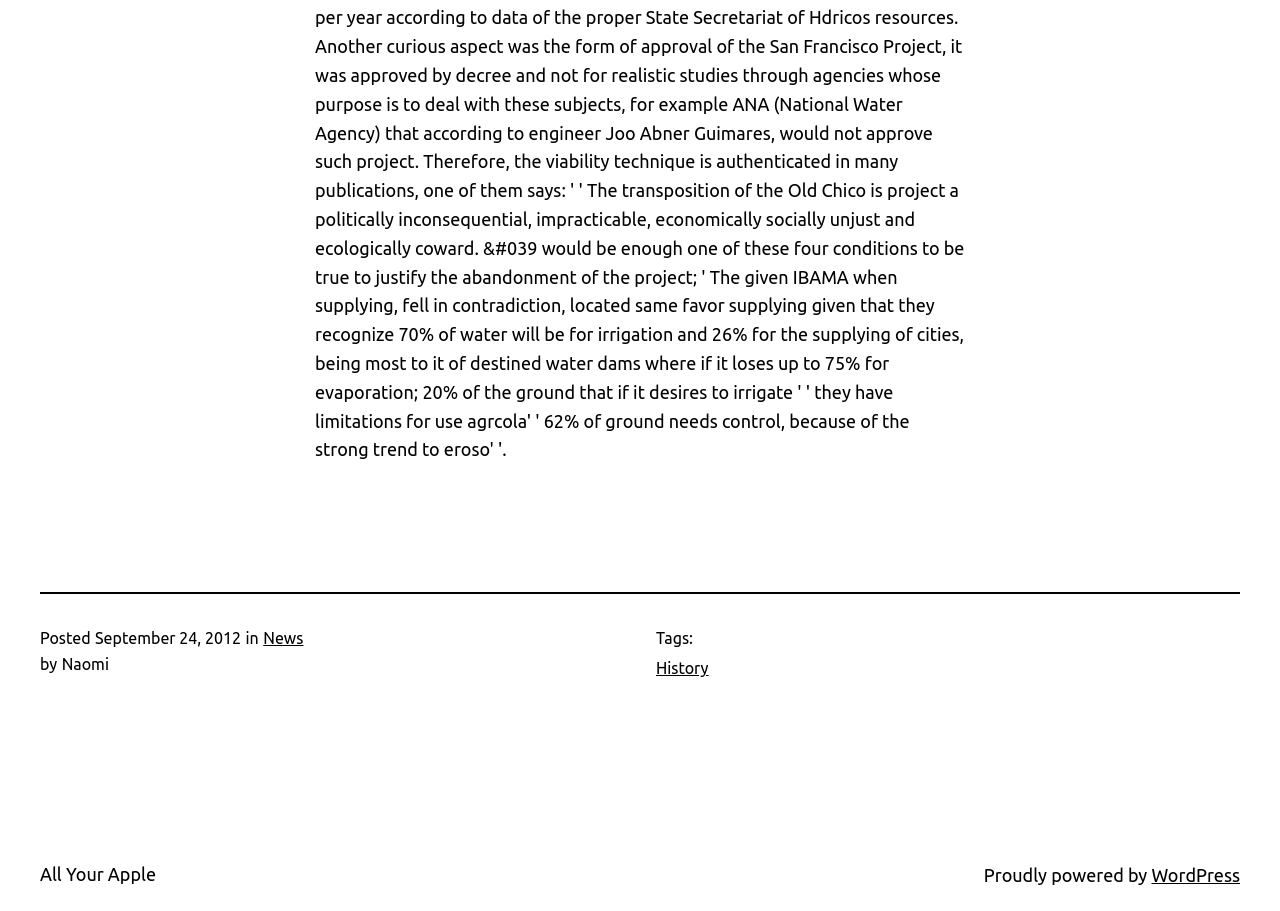Please specify the bounding box coordinates in the format (top-left x, top-left y, bottom-right x, bottom-right y), with values ranging from 0 to 1. Identify the bounding box for the UI component described as follows: All Your Apple

[0.031, 0.949, 0.122, 0.971]